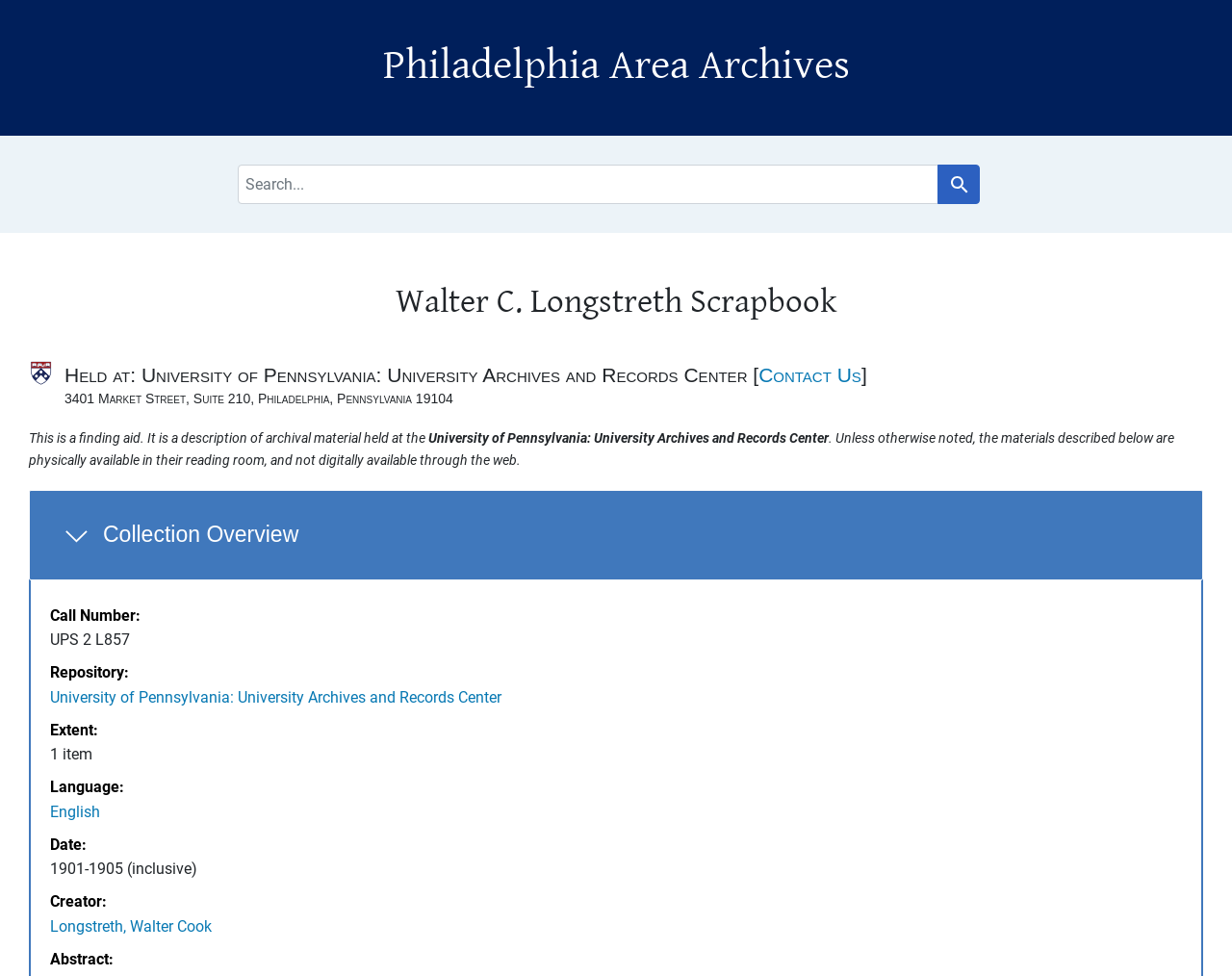Find the bounding box coordinates for the area that must be clicked to perform this action: "Search for something".

[0.193, 0.169, 0.807, 0.209]